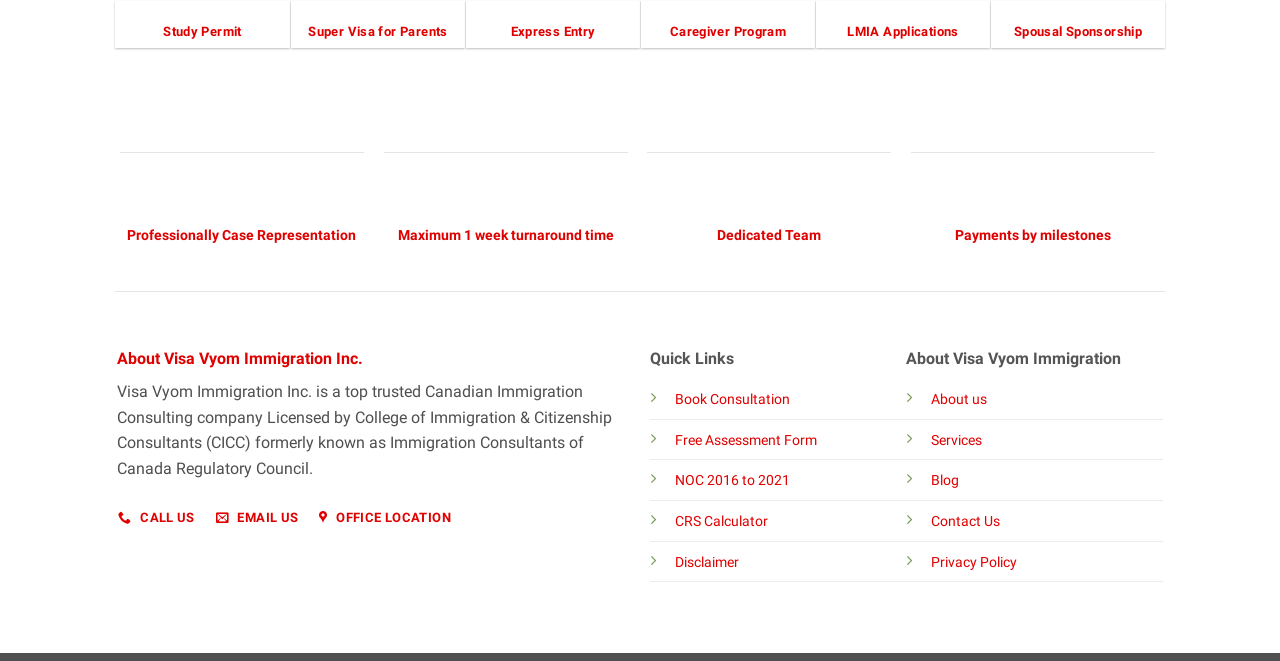Specify the bounding box coordinates of the element's area that should be clicked to execute the given instruction: "Contact us". The coordinates should be four float numbers between 0 and 1, i.e., [left, top, right, bottom].

[0.728, 0.776, 0.781, 0.802]